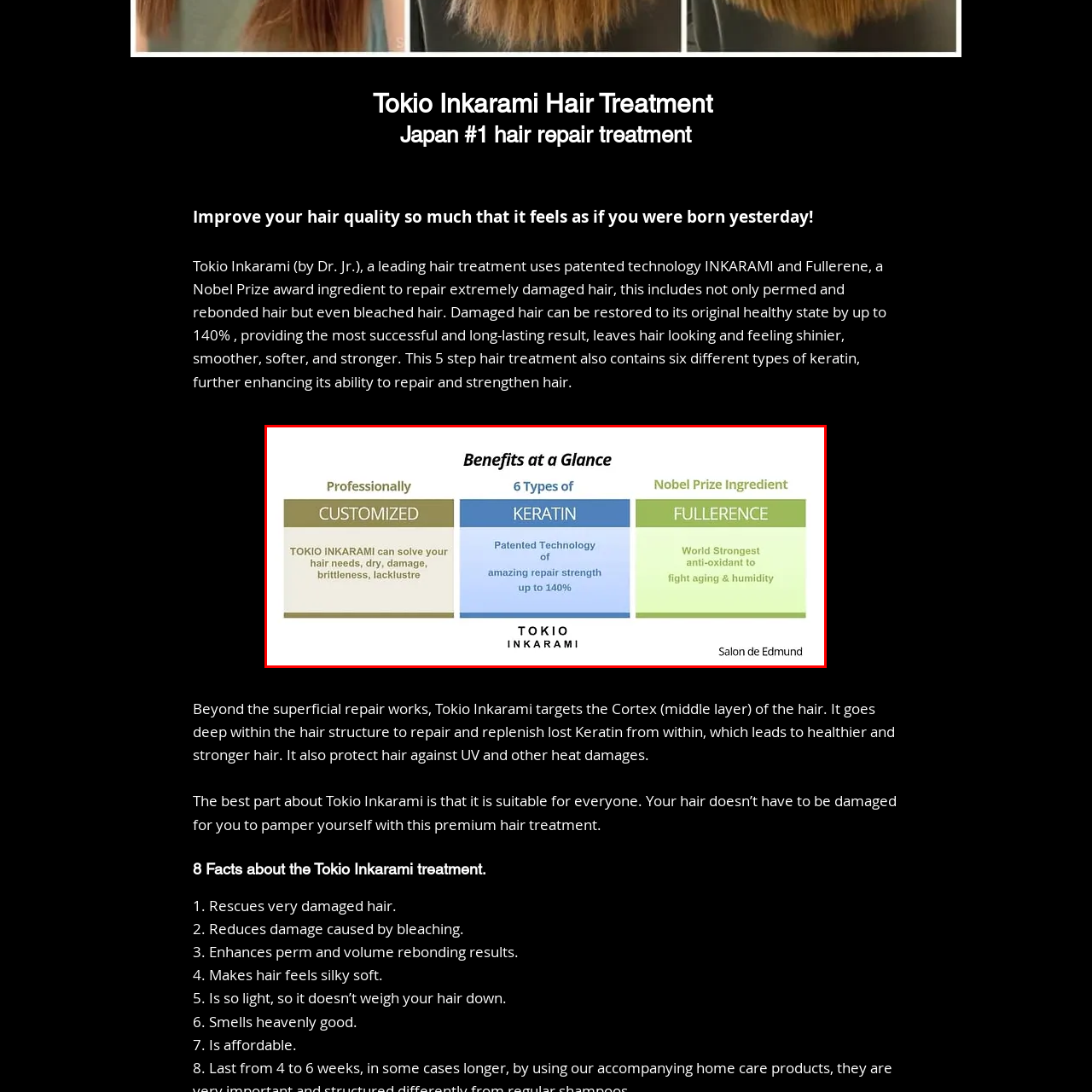Explain what is happening in the image inside the red outline in great detail.

The image titled "Benefits at a Glance" presents a concise overview of the Tokio Inkarami hair treatment, highlighting its three primary benefits encapsulated in a visually appealing format. The left column emphasizes customization, stating that Tokio Inkarami is tailored to address diverse hair needs such as dryness, damage, and brittleness. The central column focuses on the innovative use of six types of keratin, boasting a patented technology that offers an impressive repair strength of up to 140%. The right column features Fullerene, noted as a Nobel Prize-winning ingredient recognized for its powerful antioxidant properties, helping to combat aging and humidity effects on hair. This informative graphic effectively showcases the treatment's advanced approach to hair rehabilitation, appealing to anyone looking to restore and enhance their hair’s health.